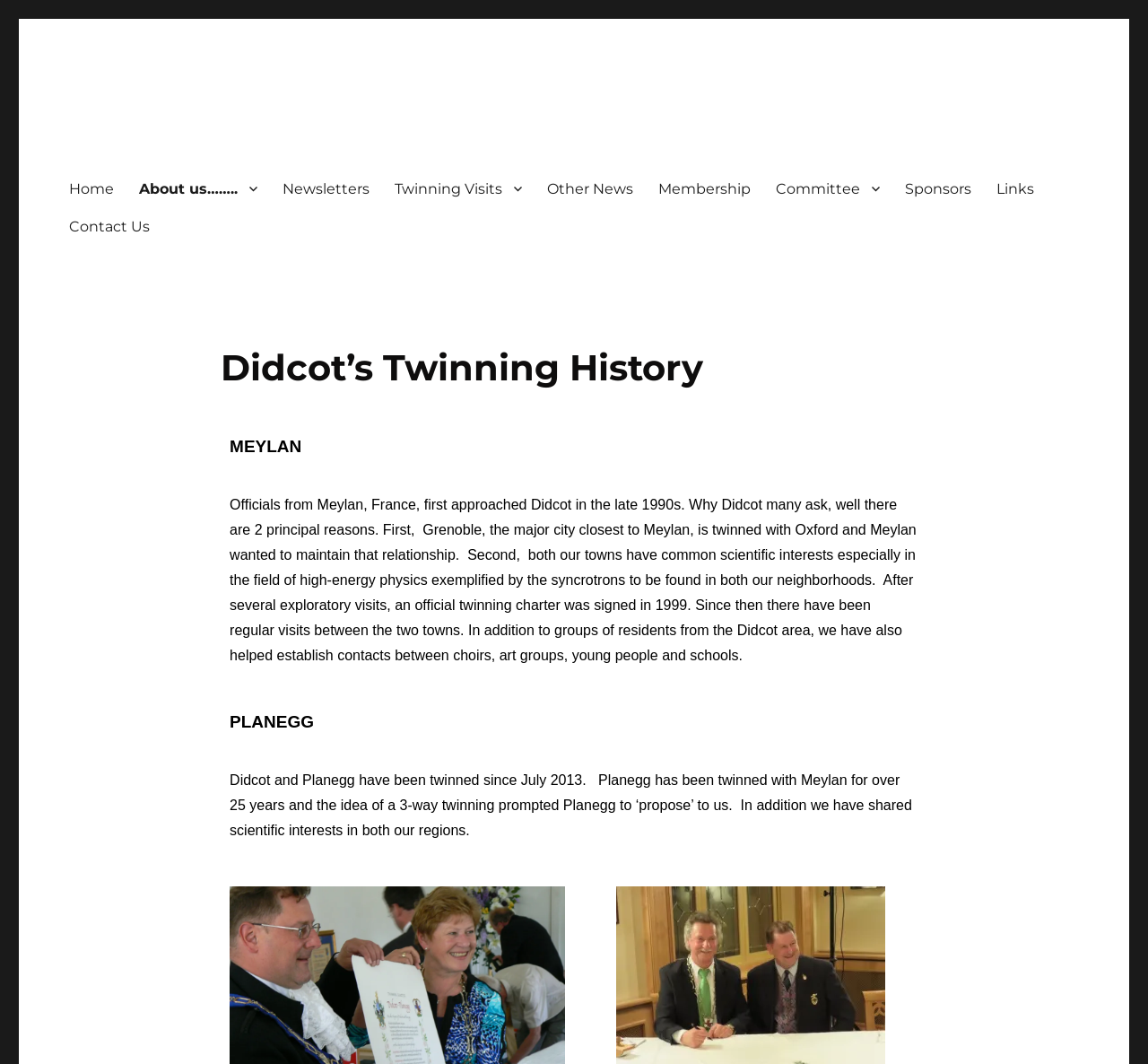What is the name of the French town that approached Didcot?
Based on the image, provide your answer in one word or phrase.

Meylan